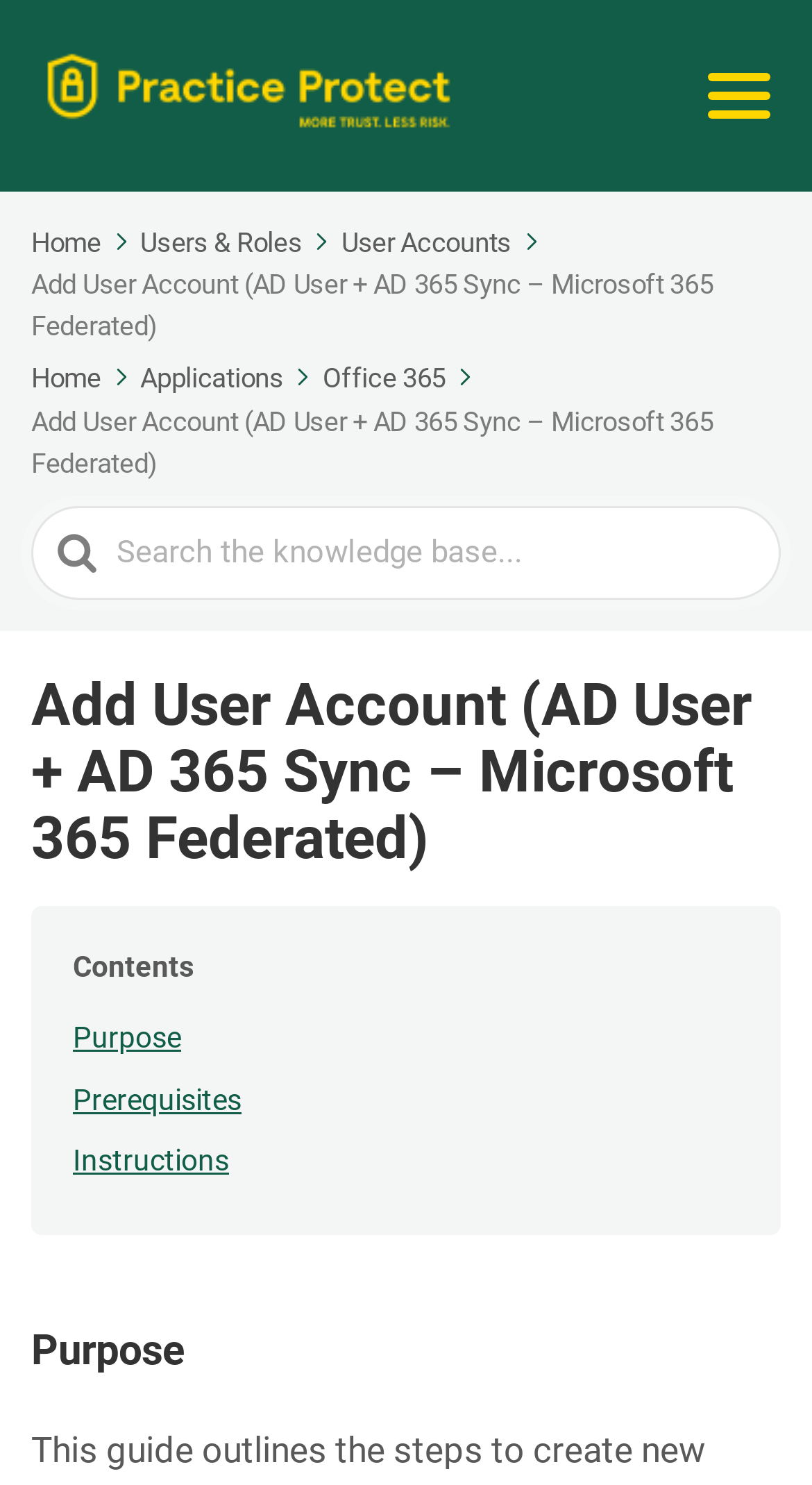Find the bounding box coordinates of the area to click in order to follow the instruction: "Search for something".

[0.038, 0.341, 0.962, 0.404]